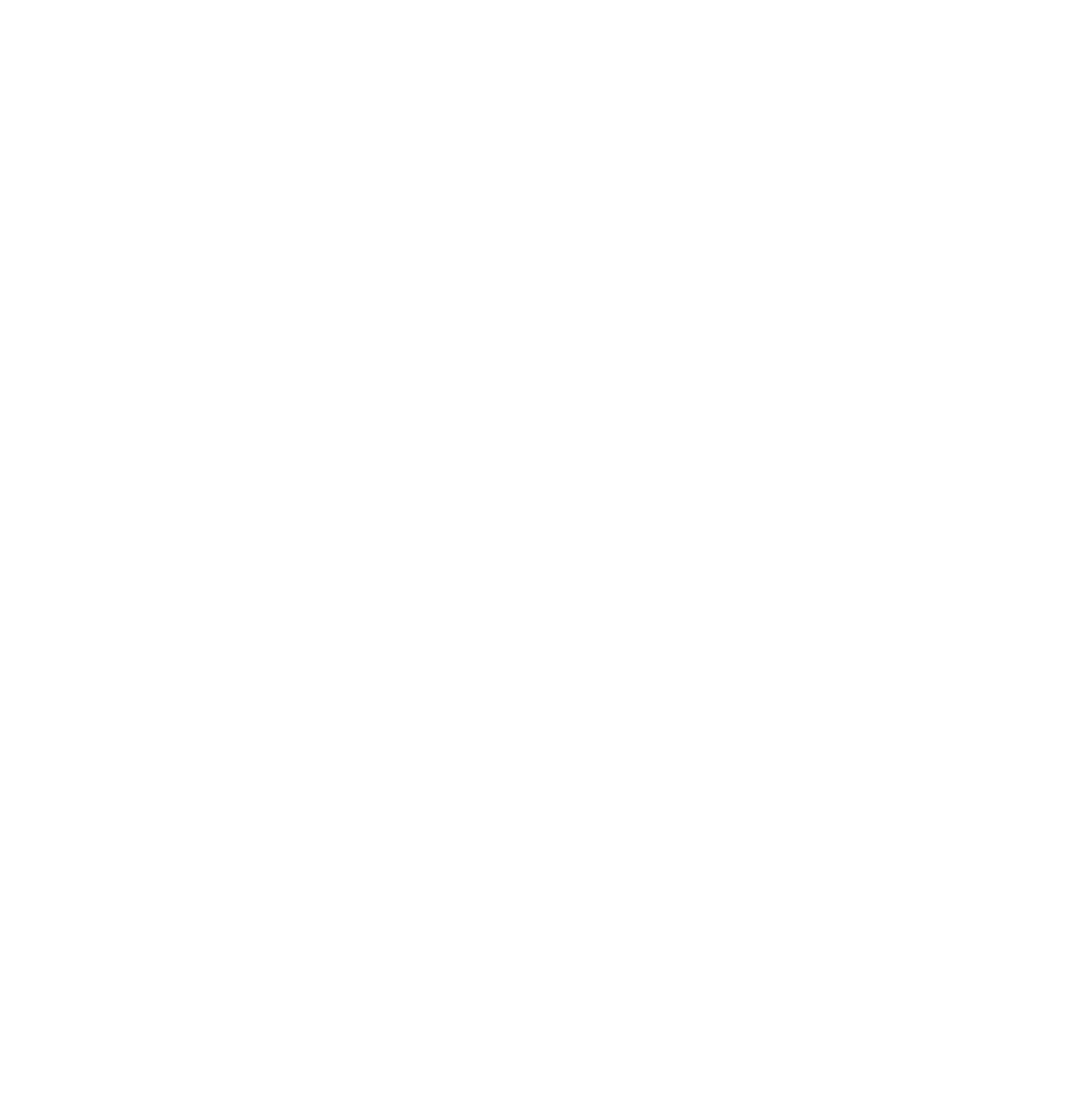Please specify the bounding box coordinates for the clickable region that will help you carry out the instruction: "Click the 'Post Comment' button".

[0.019, 0.022, 0.15, 0.059]